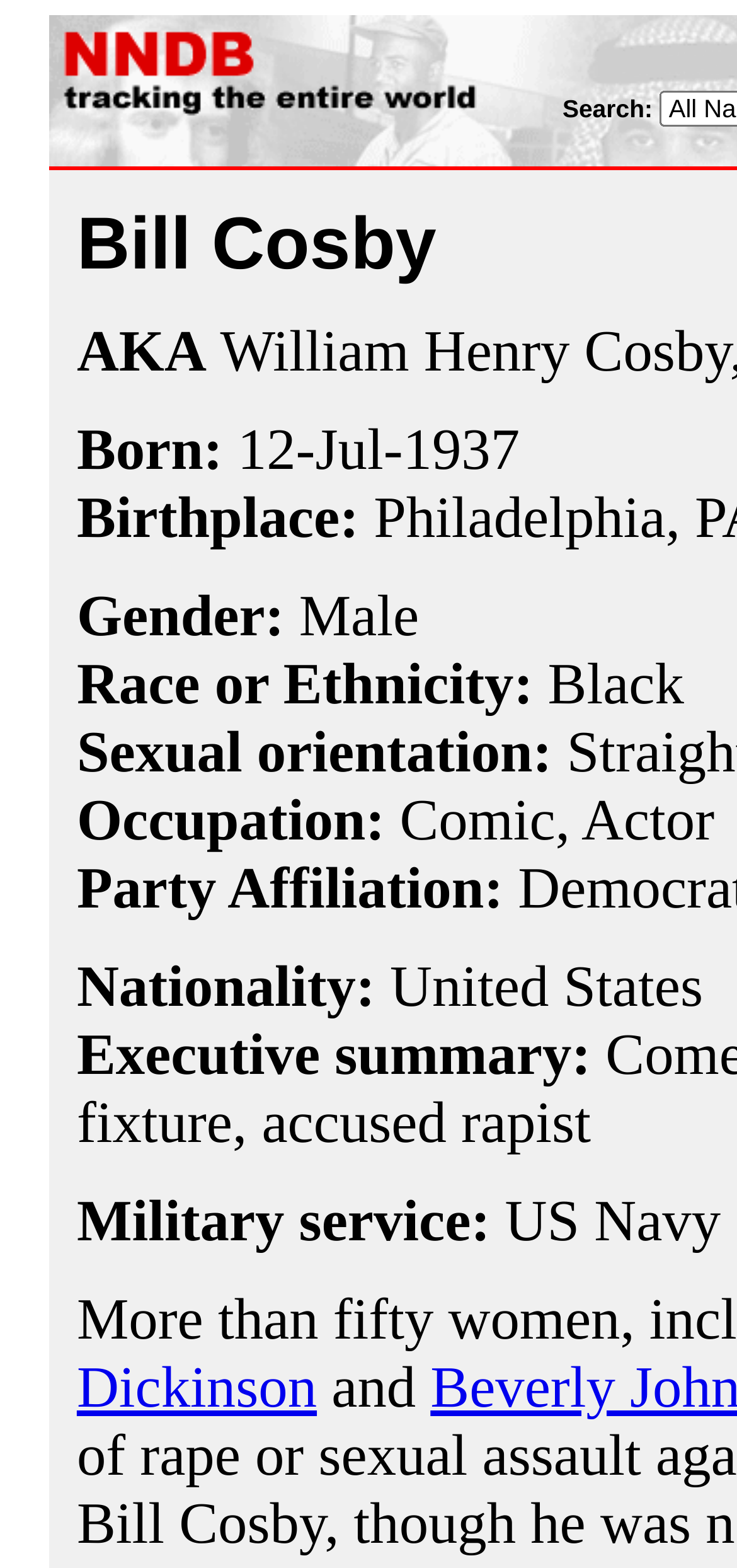What is Bill Cosby's birthdate?
Provide an in-depth and detailed answer to the question.

I found the birthdate by looking at the table cell containing the text 'Birthplace:' and its adjacent cells, where I found the links '12-Jul' and '1937'.